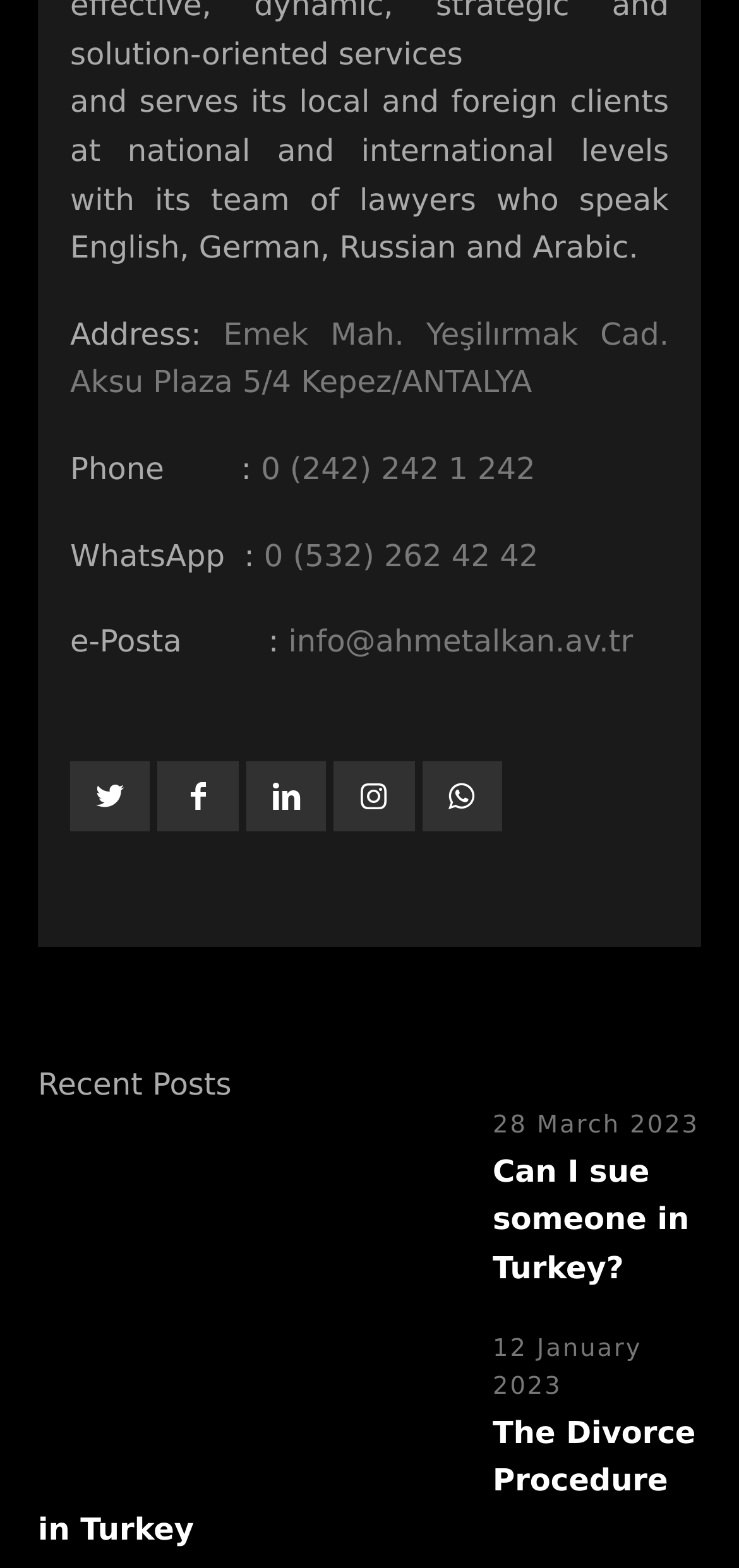What is the topic of the recent post on March 28, 2023?
Please respond to the question with a detailed and well-explained answer.

The recent post on March 28, 2023, is about 'Can I sue someone in Turkey', as indicated by the link element and the corresponding static text element.